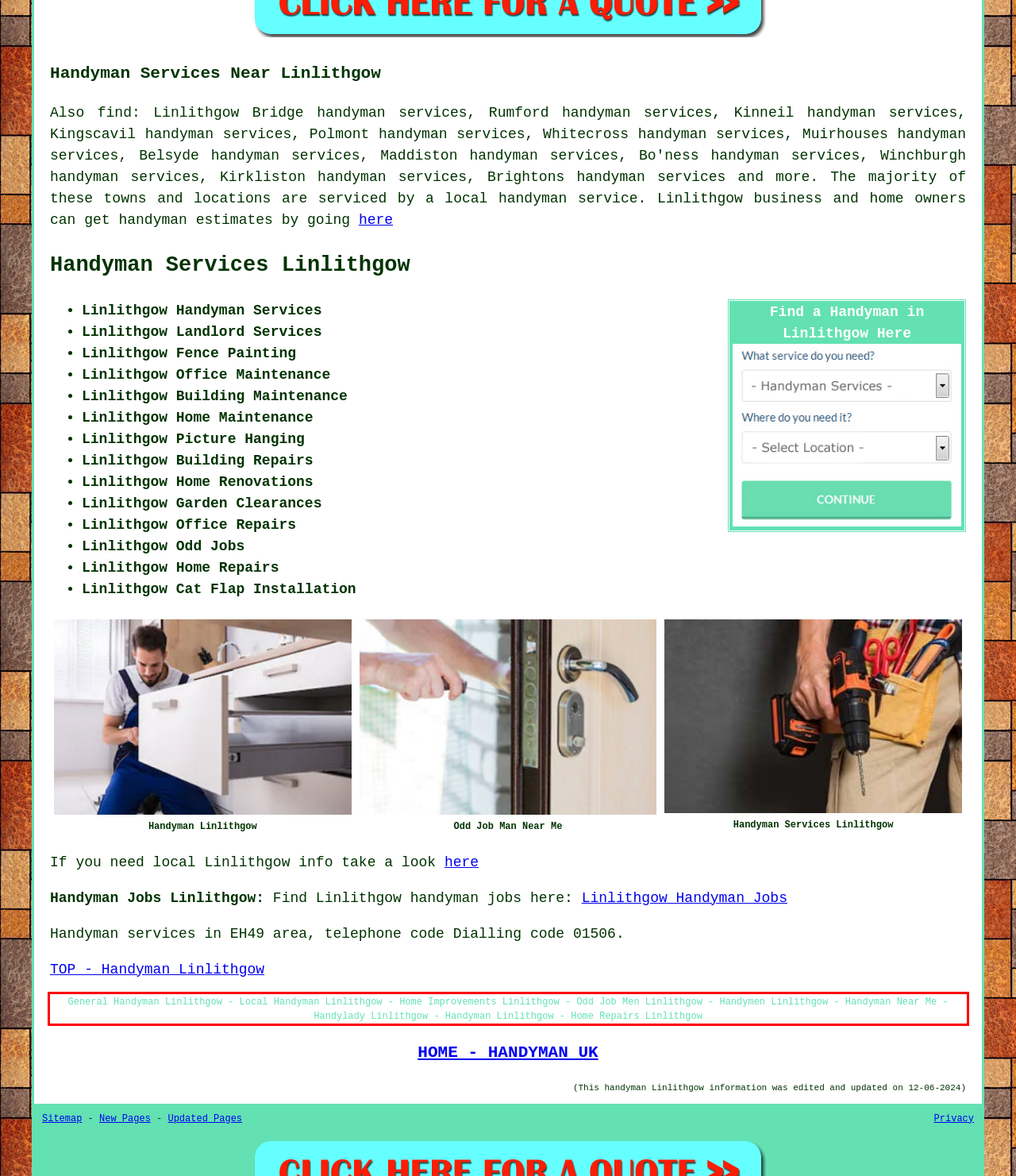With the given screenshot of a webpage, locate the red rectangle bounding box and extract the text content using OCR.

General Handyman Linlithgow - Local Handyman Linlithgow - Home Improvements Linlithgow - Odd Job Men Linlithgow - Handymen Linlithgow - Handyman Near Me - Handylady Linlithgow - Handyman Linlithgow - Home Repairs Linlithgow